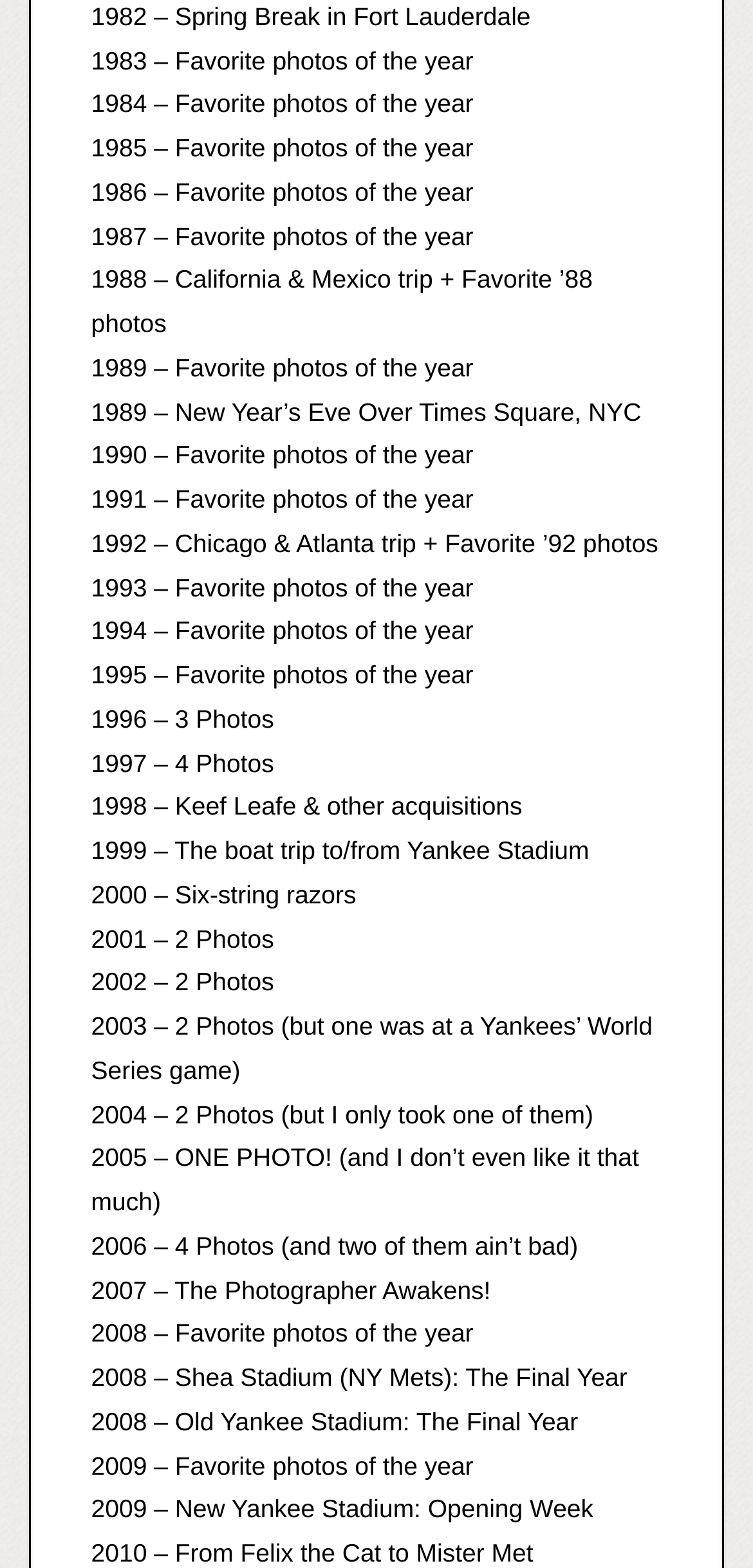Reply to the question with a brief word or phrase: How many links have 'Favorite photos of the year' in their text?

14